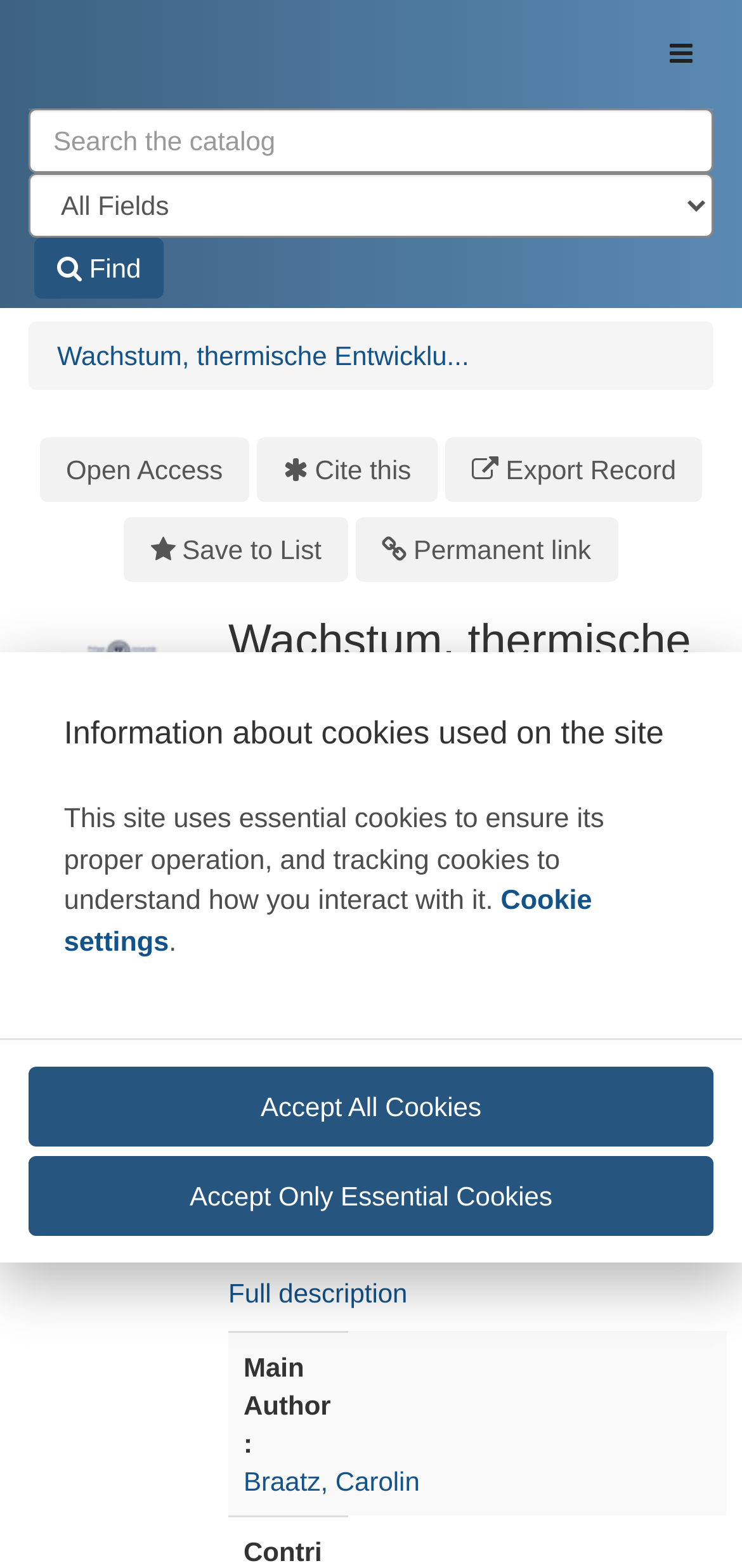Given the description "Wachstum, thermische Entwicklu...", provide the bounding box coordinates of the corresponding UI element.

[0.077, 0.217, 0.632, 0.236]